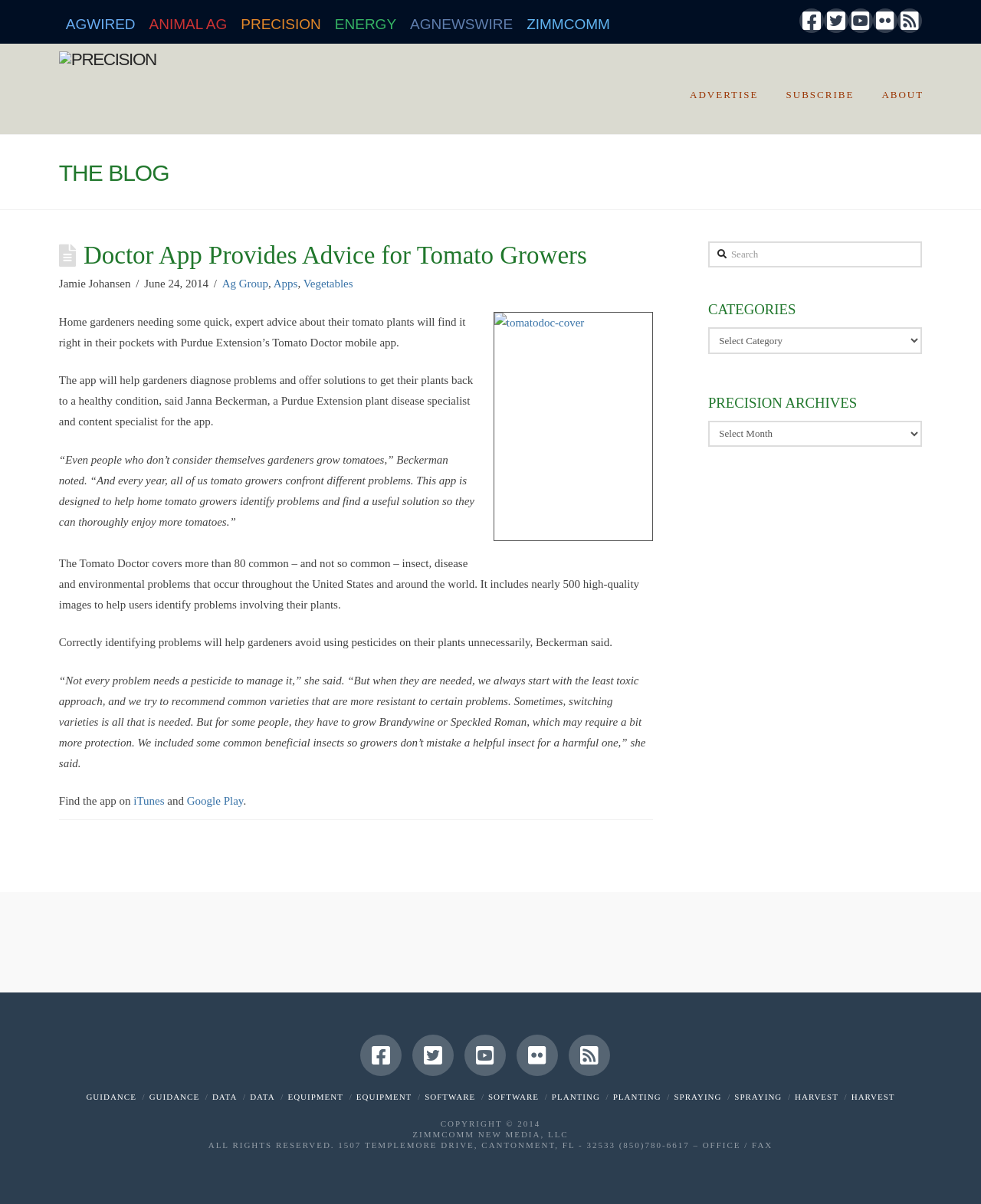Describe the entire webpage, focusing on both content and design.

The webpage is about the Doctor App, which provides advice for tomato growers. At the top, there are several links to other websites, including AGWIRED, ANIMAL AG, PRECISION, ENERGY, AGNEWSWIRE, and ZIMMCOMM. On the right side of the top section, there are social media links to Facebook, Twitter, YouTube, Flickr, and RSS.

Below the top section, there is a table with a heading "THE BLOG" on the left side. The main content of the webpage is an article about the Tomato Doctor mobile app, which helps home gardeners diagnose problems with their tomato plants and offers solutions to get their plants back to a healthy condition. The article includes several paragraphs of text, an image of the app's cover, and links to iTunes and Google Play to download the app.

On the right side of the webpage, there is a complementary section with a search box, a list of categories, and archives of precision articles. At the bottom of the webpage, there are links to social media platforms, copyright information, and contact details for ZIMMCOMM NEW MEDIA, LLC.